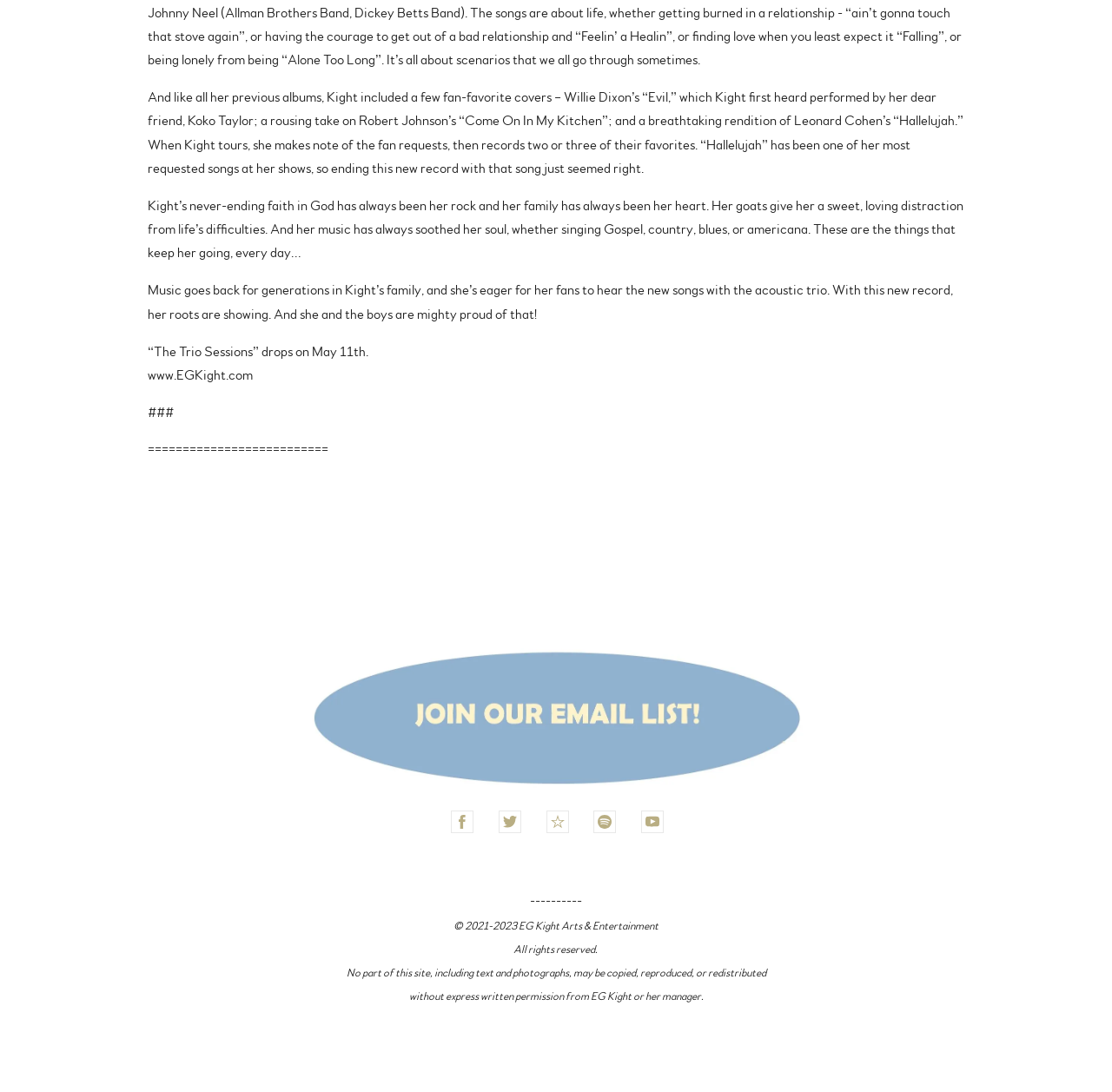What social media platforms does EG Kight have a presence on? Using the information from the screenshot, answer with a single word or phrase.

Facebook, Twitter, YouTube, etc.